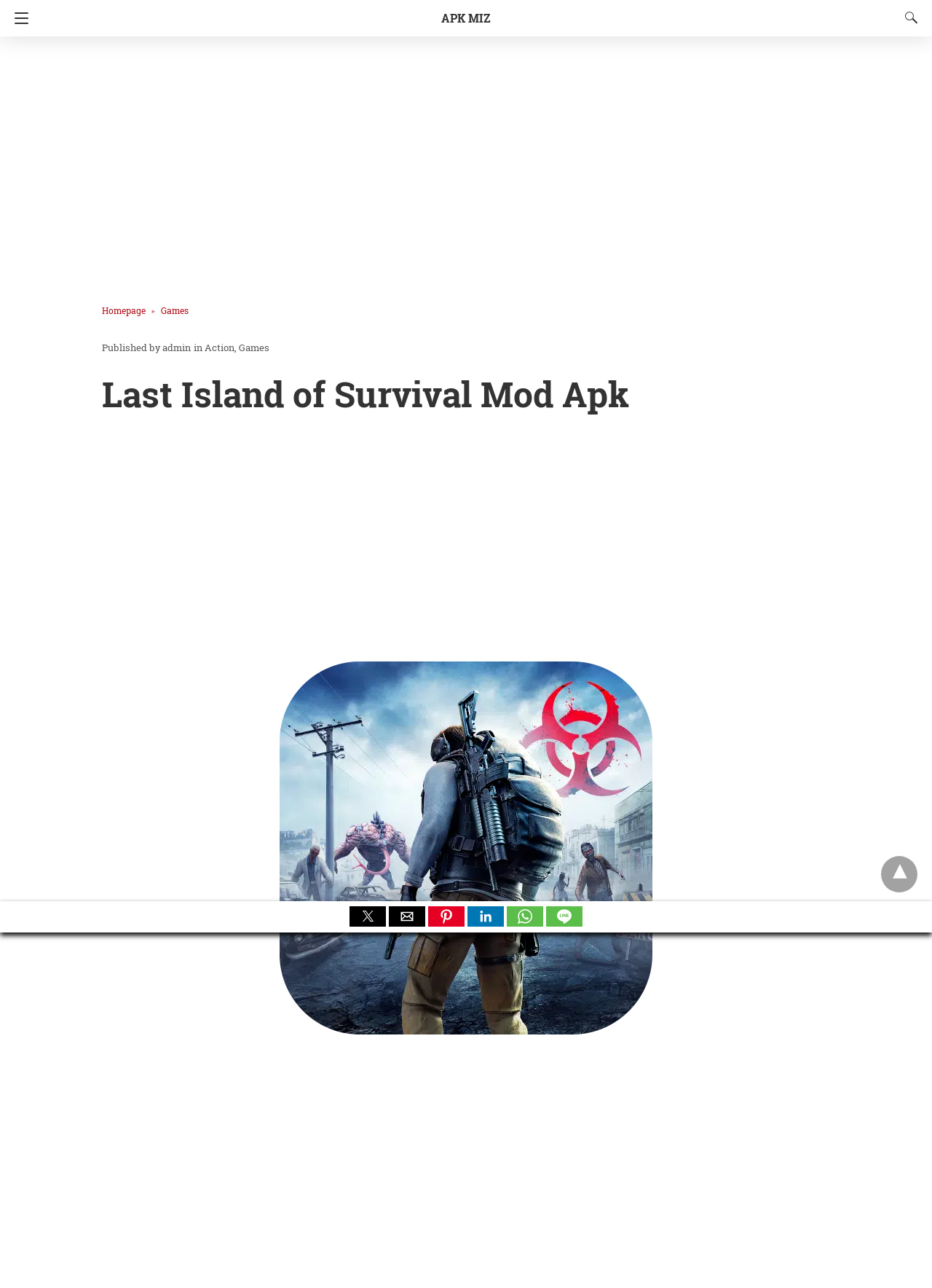Provide the bounding box coordinates for the UI element that is described by this text: "title="whatsapp share"". The coordinates should be in the form of four float numbers between 0 and 1: [left, top, right, bottom].

[0.544, 0.71, 0.586, 0.722]